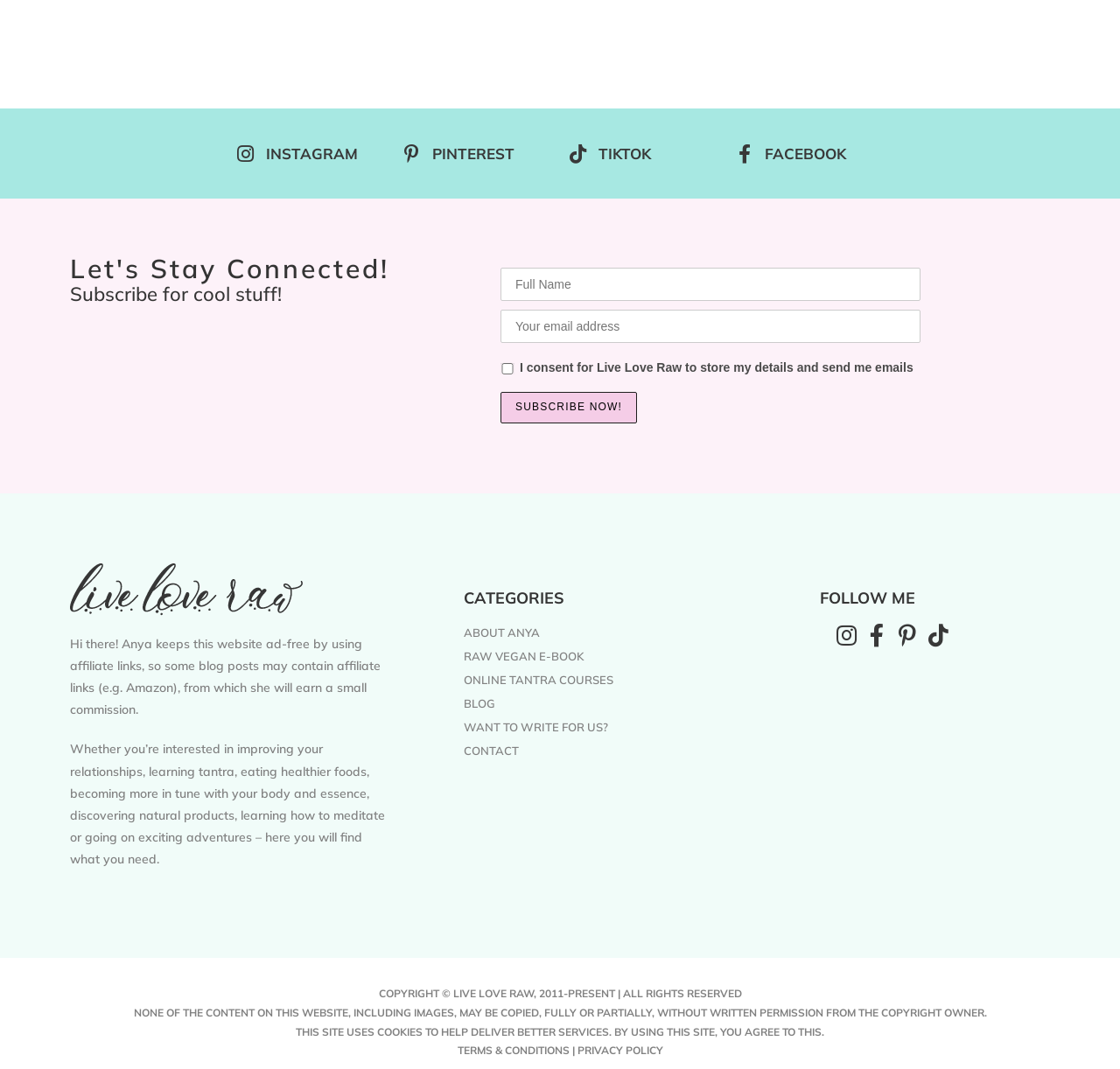Please look at the image and answer the question with a detailed explanation: What is the purpose of the checkbox?

The checkbox is located next to the text 'I consent for Live Love Raw to store my details and send me emails'. This suggests that the purpose of the checkbox is to obtain the user's consent to store their personal details and send them emails, likely as part of the subscription process.